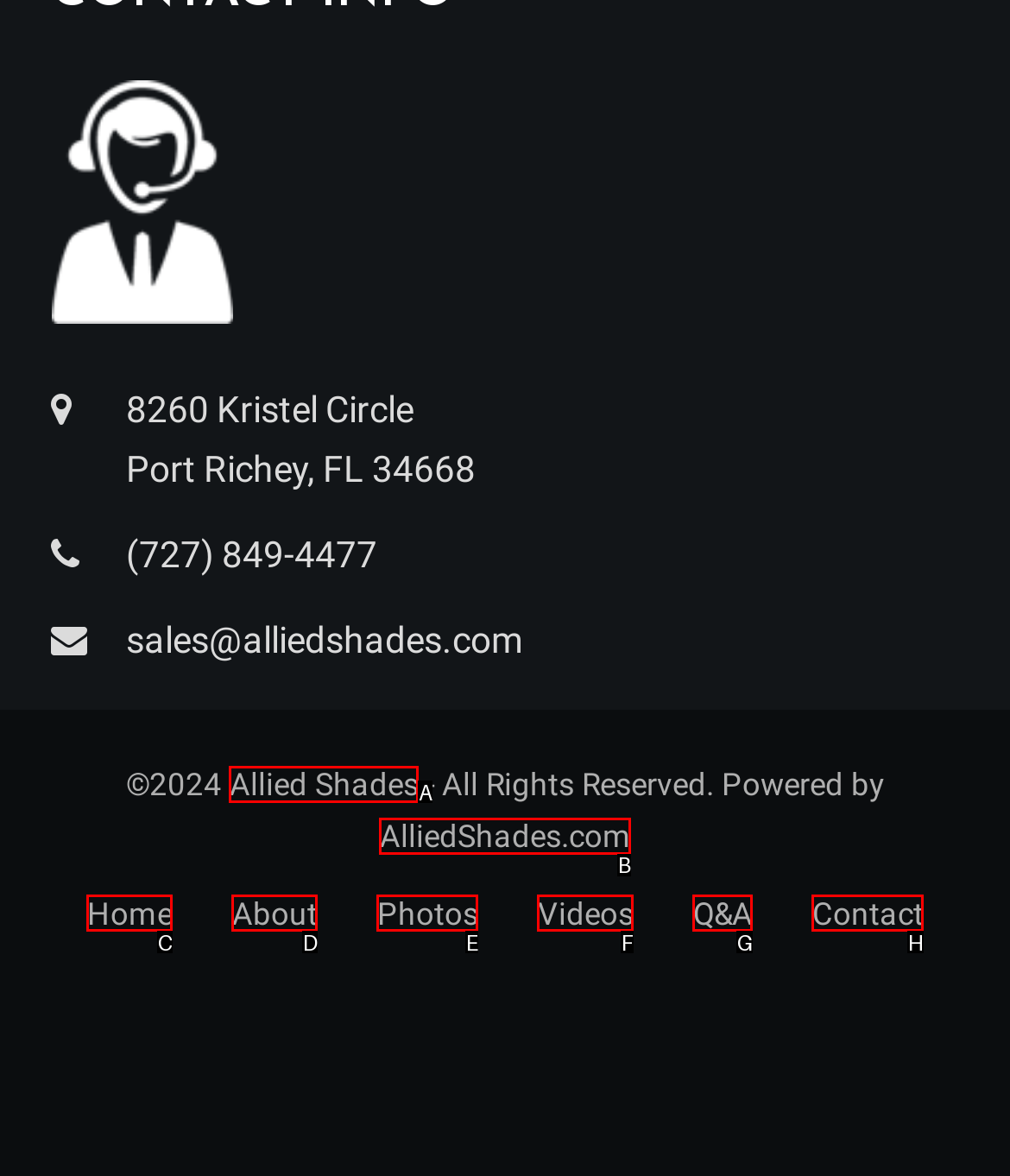Choose the HTML element that best fits the given description: Allied Shades. Answer by stating the letter of the option.

A